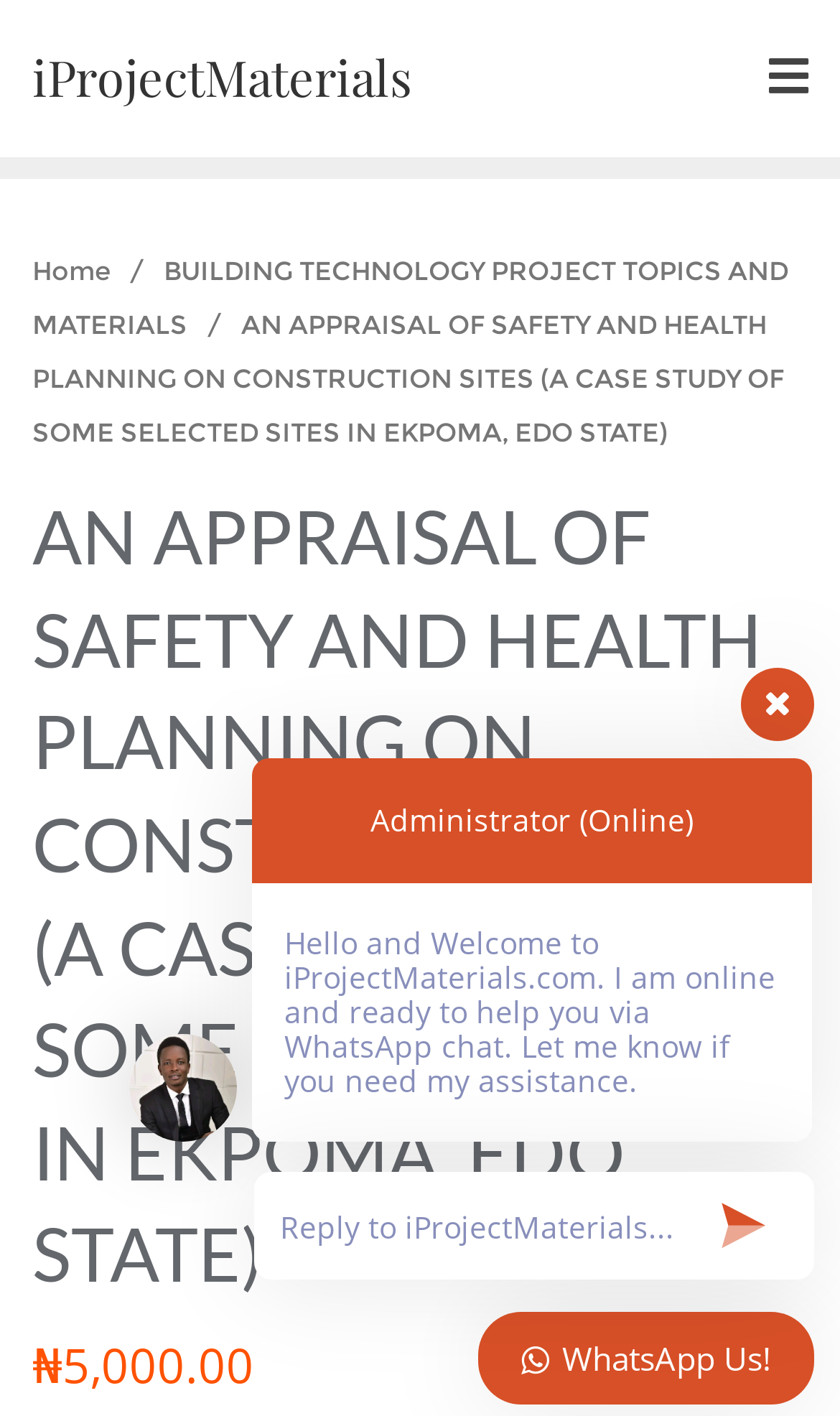Please use the details from the image to answer the following question comprehensively:
What is the price of the project material?

The price of the project material can be found at the bottom of the webpage, where it is displayed as '₦5,000.00' next to the project title.